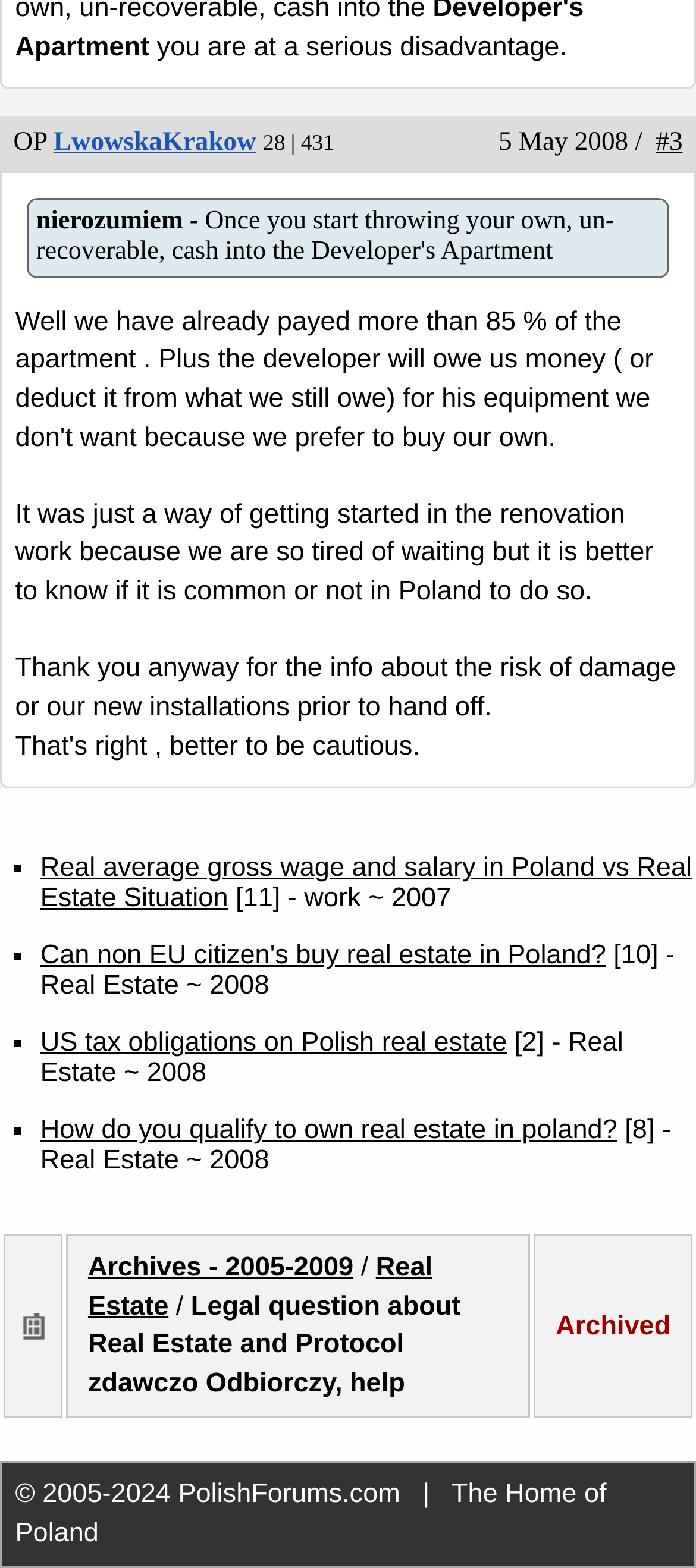Locate the bounding box coordinates of the region to be clicked to comply with the following instruction: "Visit Hemply Balance Norway". The coordinates must be four float numbers between 0 and 1, in the form [left, top, right, bottom].

None